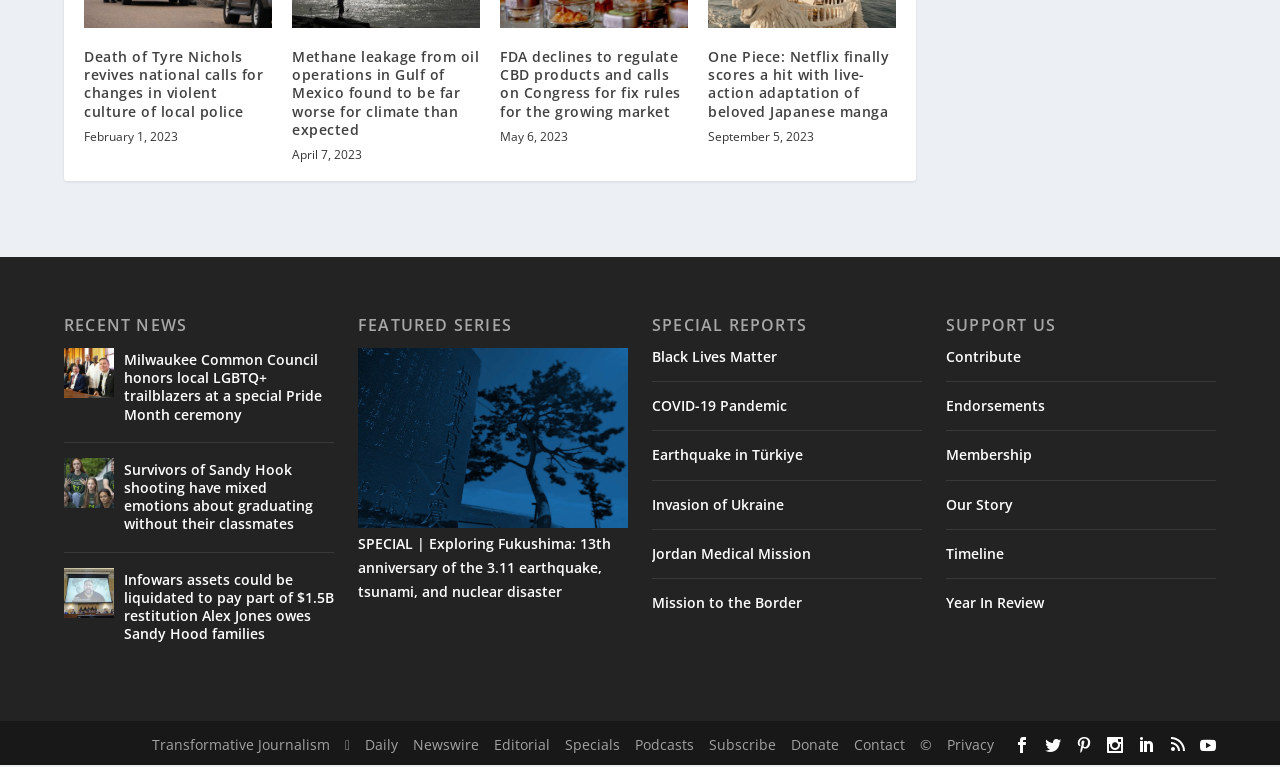Determine the bounding box coordinates for the clickable element required to fulfill the instruction: "Click the 'Options' button". Provide the coordinates as four float numbers between 0 and 1, i.e., [left, top, right, bottom].

None